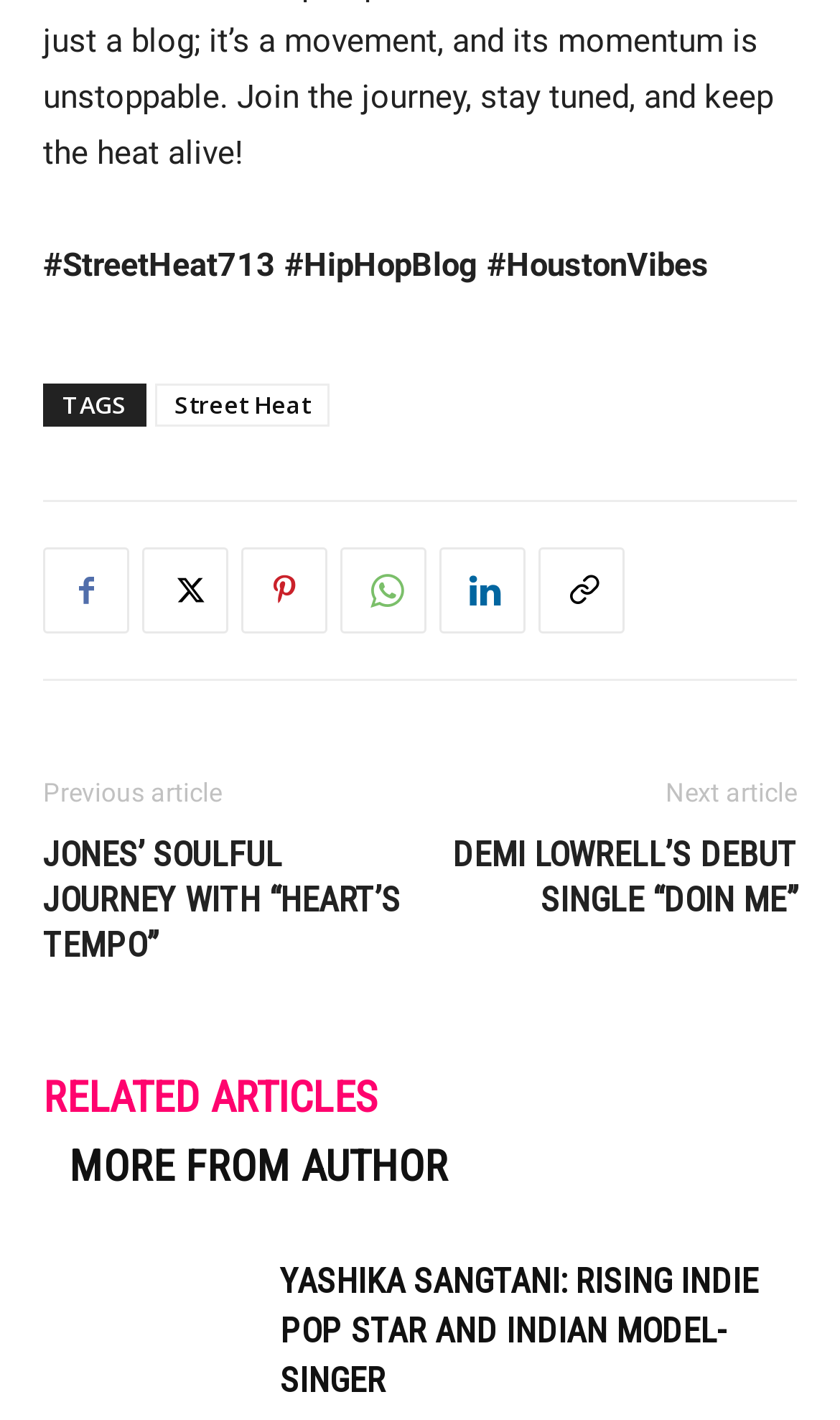Determine the bounding box coordinates of the section I need to click to execute the following instruction: "Visit the website of BlazeThemes". Provide the coordinates as four float numbers between 0 and 1, i.e., [left, top, right, bottom].

None